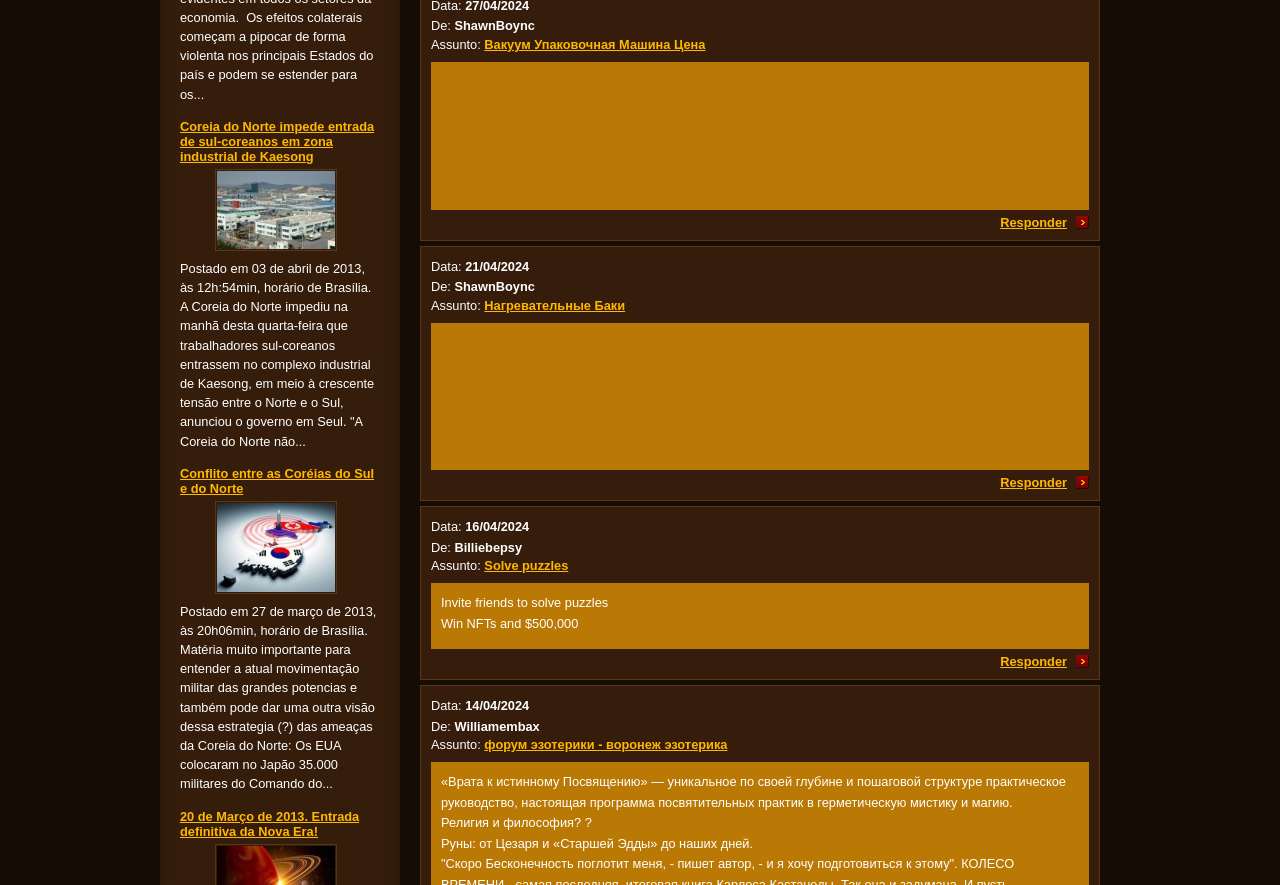Answer succinctly with a single word or phrase:
What is the date of the first message?

21/04/2024